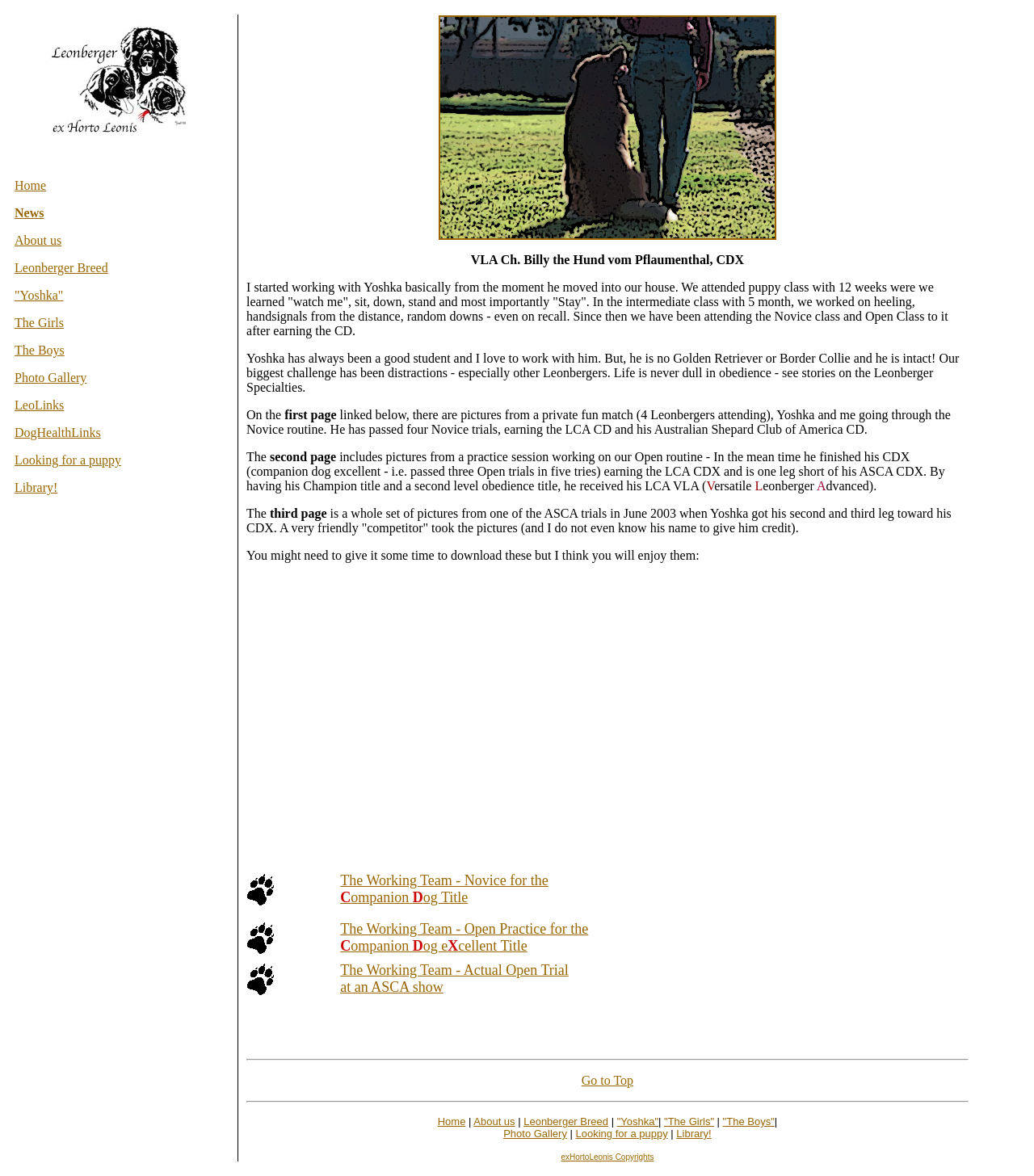Locate the bounding box coordinates of the element I should click to achieve the following instruction: "view 'The Working Team - Novice for the Companion Dog Title'".

[0.329, 0.743, 0.53, 0.769]